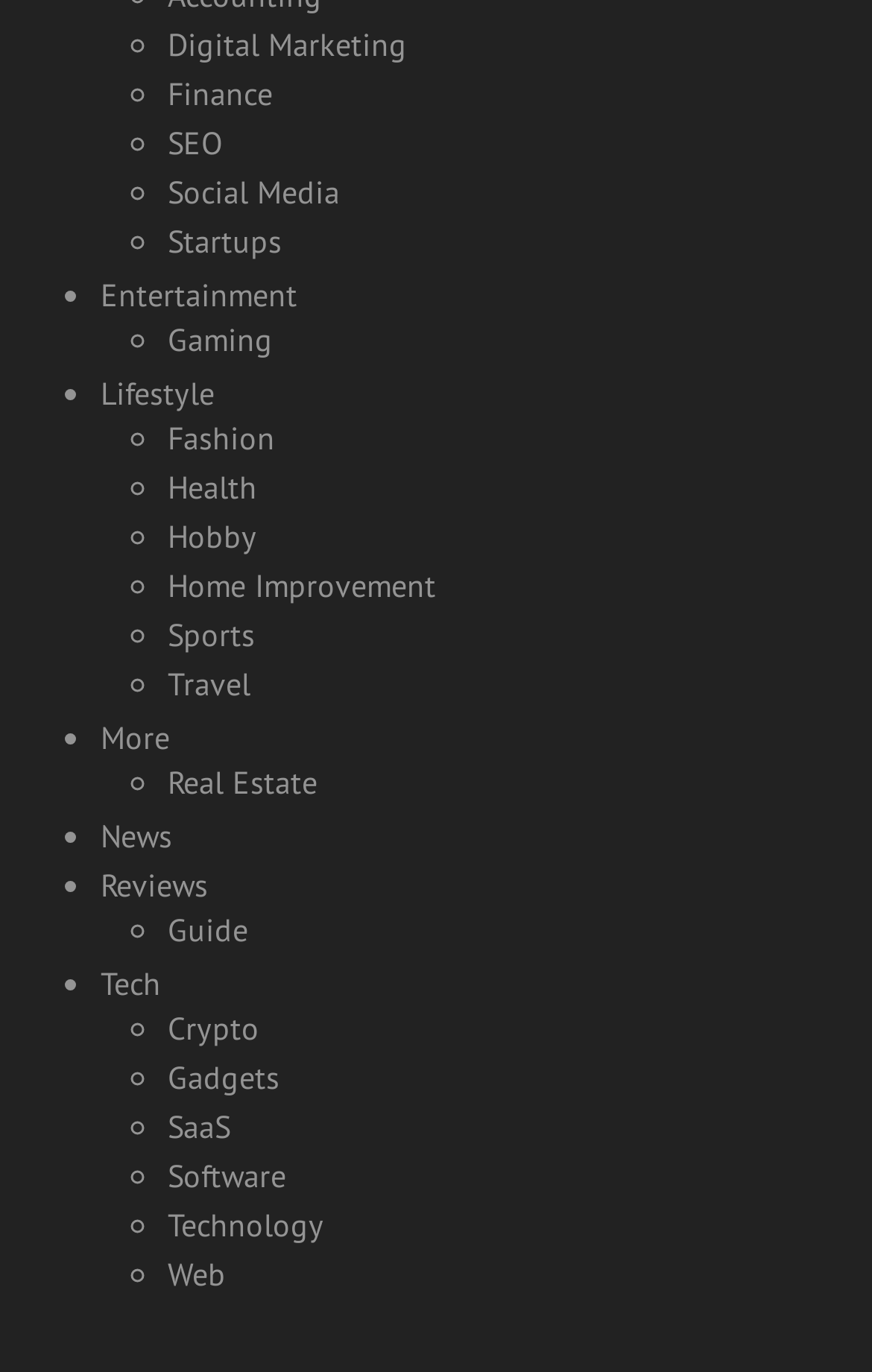Please determine the bounding box coordinates of the area that needs to be clicked to complete this task: 'View Entertainment'. The coordinates must be four float numbers between 0 and 1, formatted as [left, top, right, bottom].

[0.115, 0.201, 0.341, 0.23]